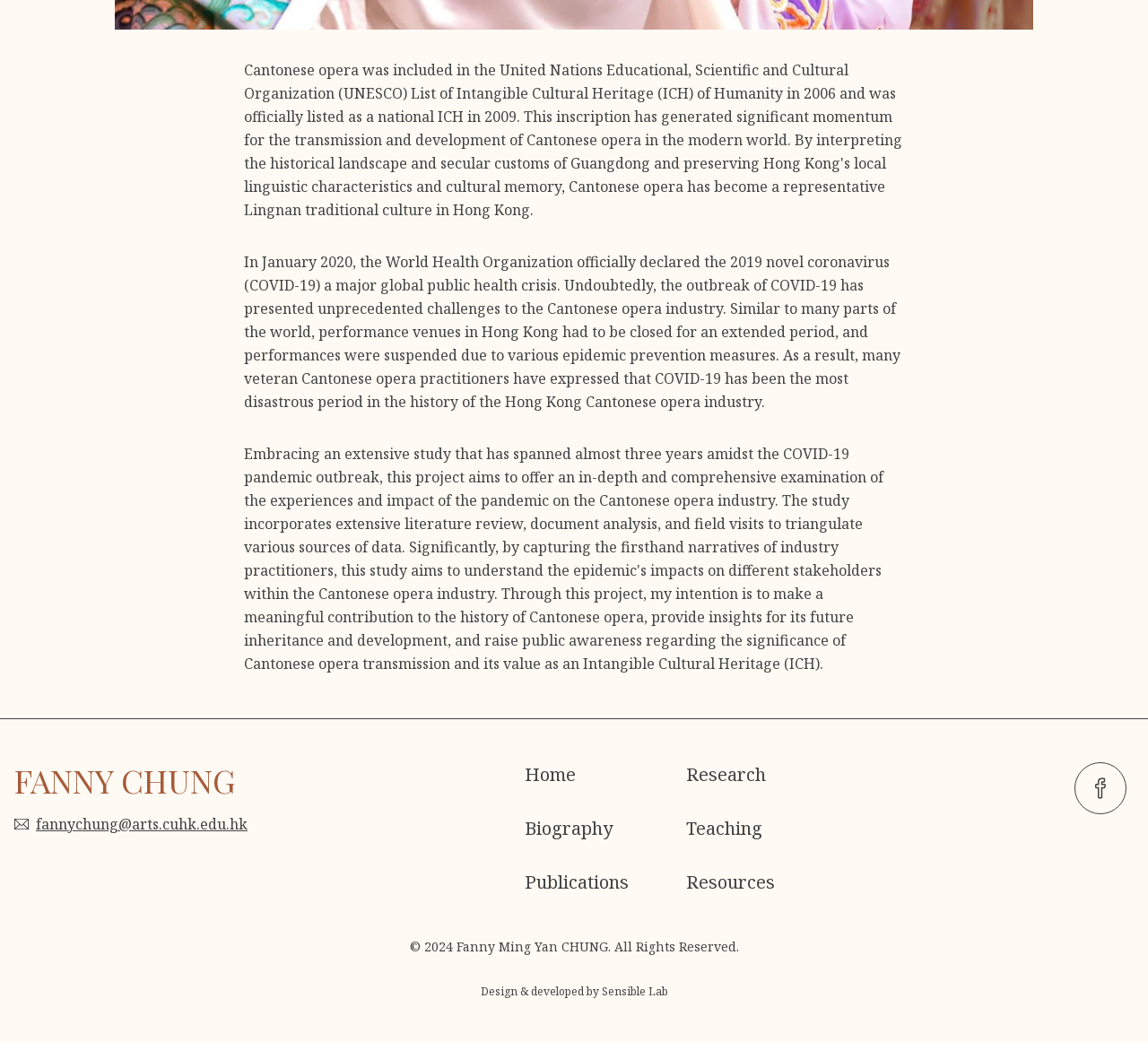Locate the bounding box coordinates of the area that needs to be clicked to fulfill the following instruction: "visit resources". The coordinates should be in the format of four float numbers between 0 and 1, namely [left, top, right, bottom].

[0.585, 0.821, 0.701, 0.873]